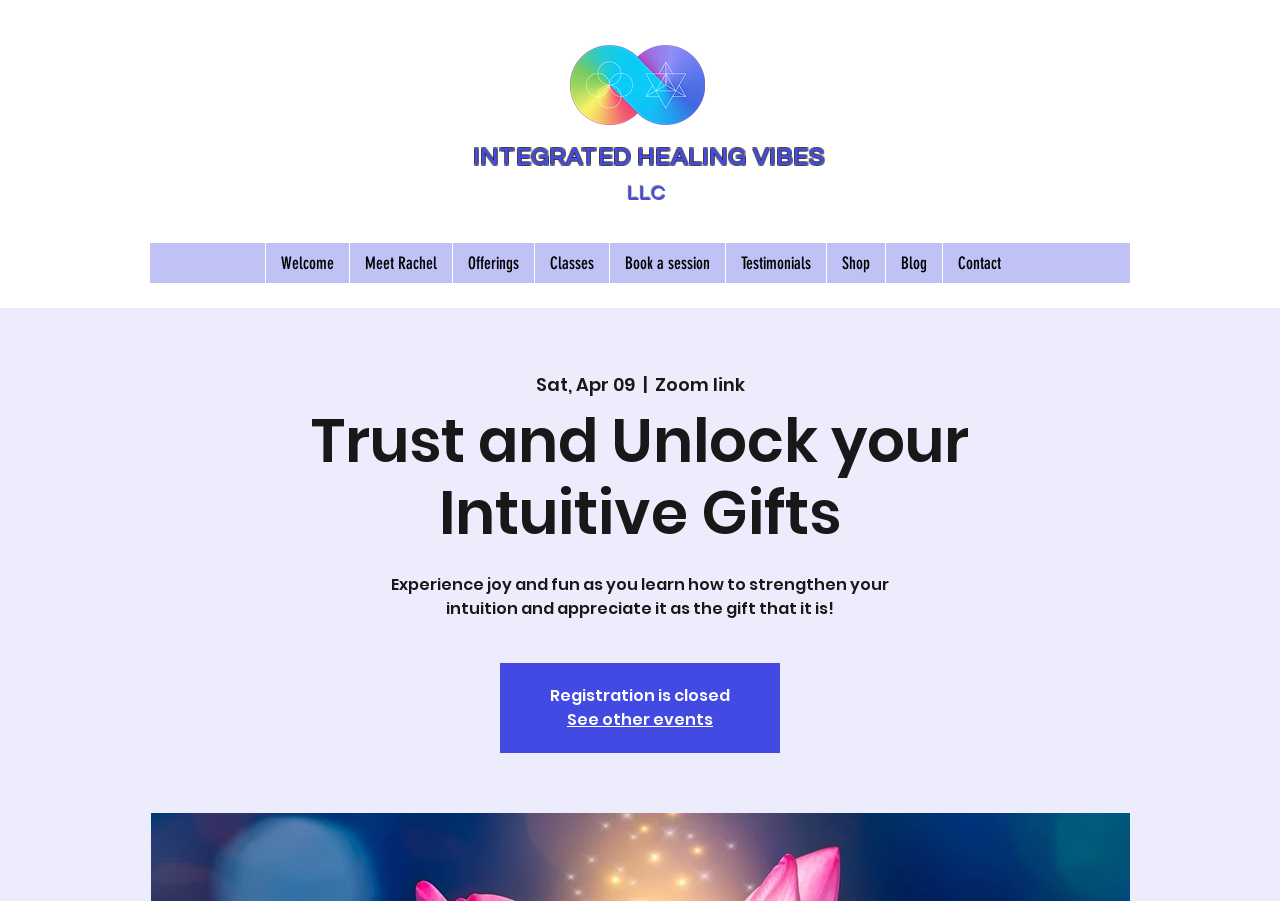Please determine the bounding box coordinates for the UI element described here. Use the format (top-left x, top-left y, bottom-right x, bottom-right y) with values bounded between 0 and 1: Welcome

[0.207, 0.269, 0.272, 0.314]